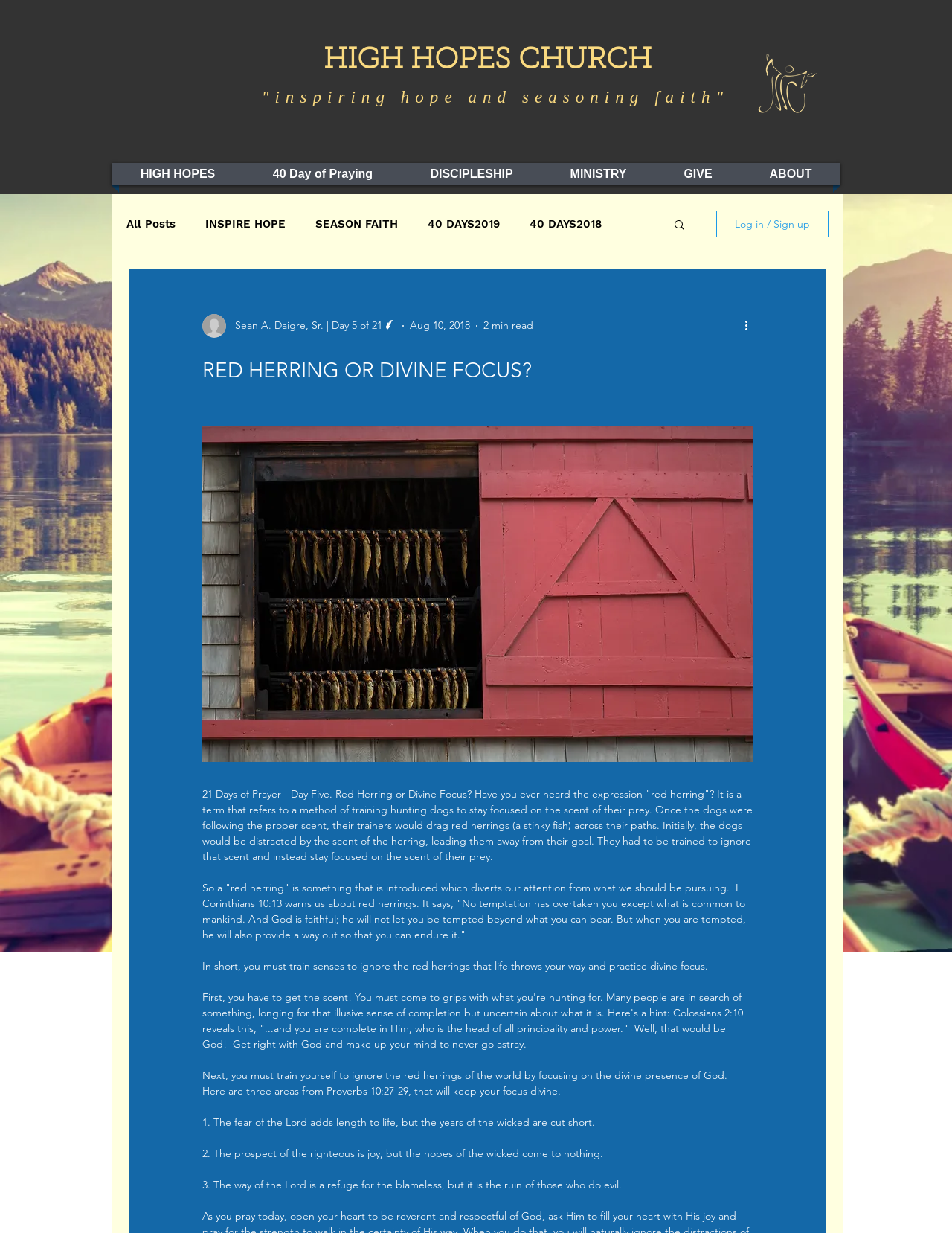Who is the writer of the blog post?
Use the image to answer the question with a single word or phrase.

Sean A. Daigre, Sr.